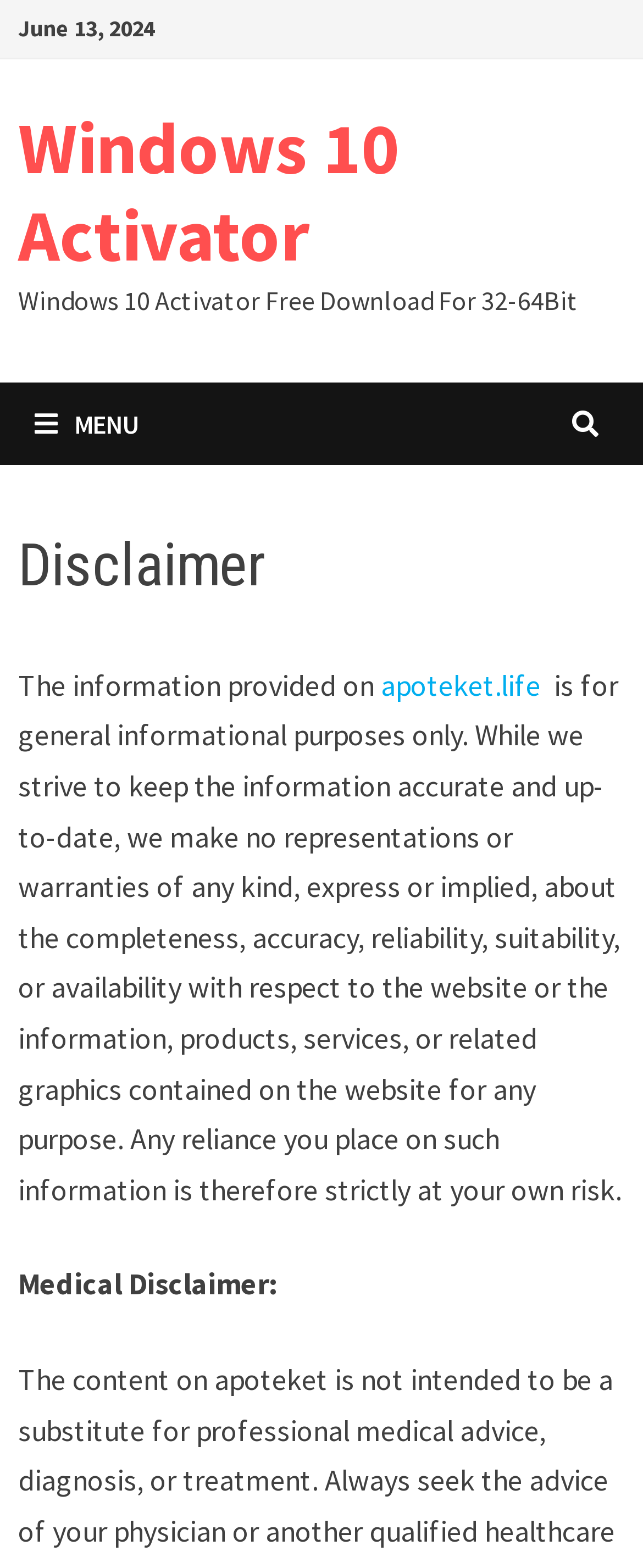Please provide a brief answer to the question using only one word or phrase: 
Is there a medical disclaimer on the webpage?

Yes